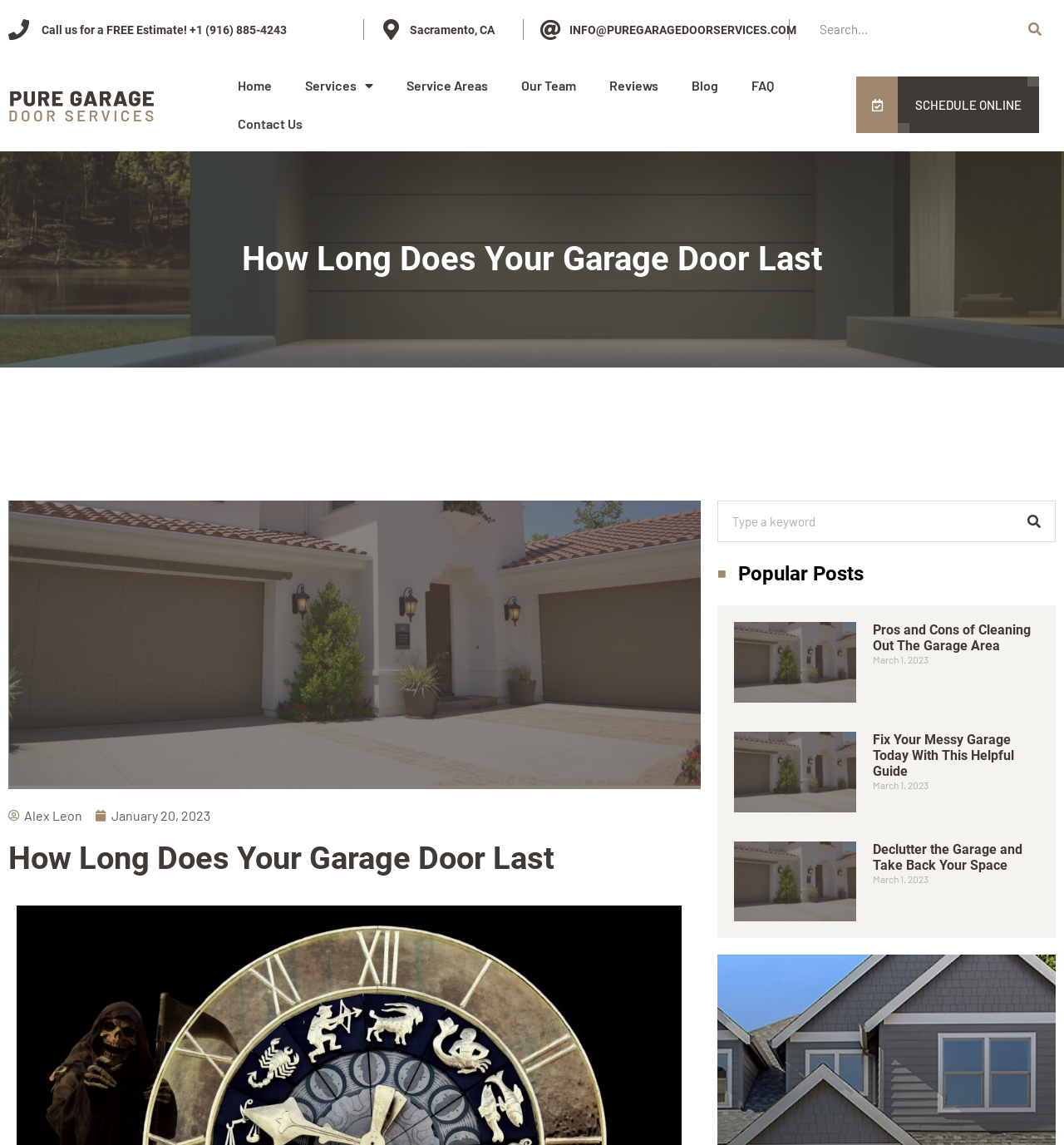How many popular posts are listed on the webpage?
Analyze the screenshot and provide a detailed answer to the question.

I found the popular posts by looking at the article elements with headings and links, and I counted three of them.